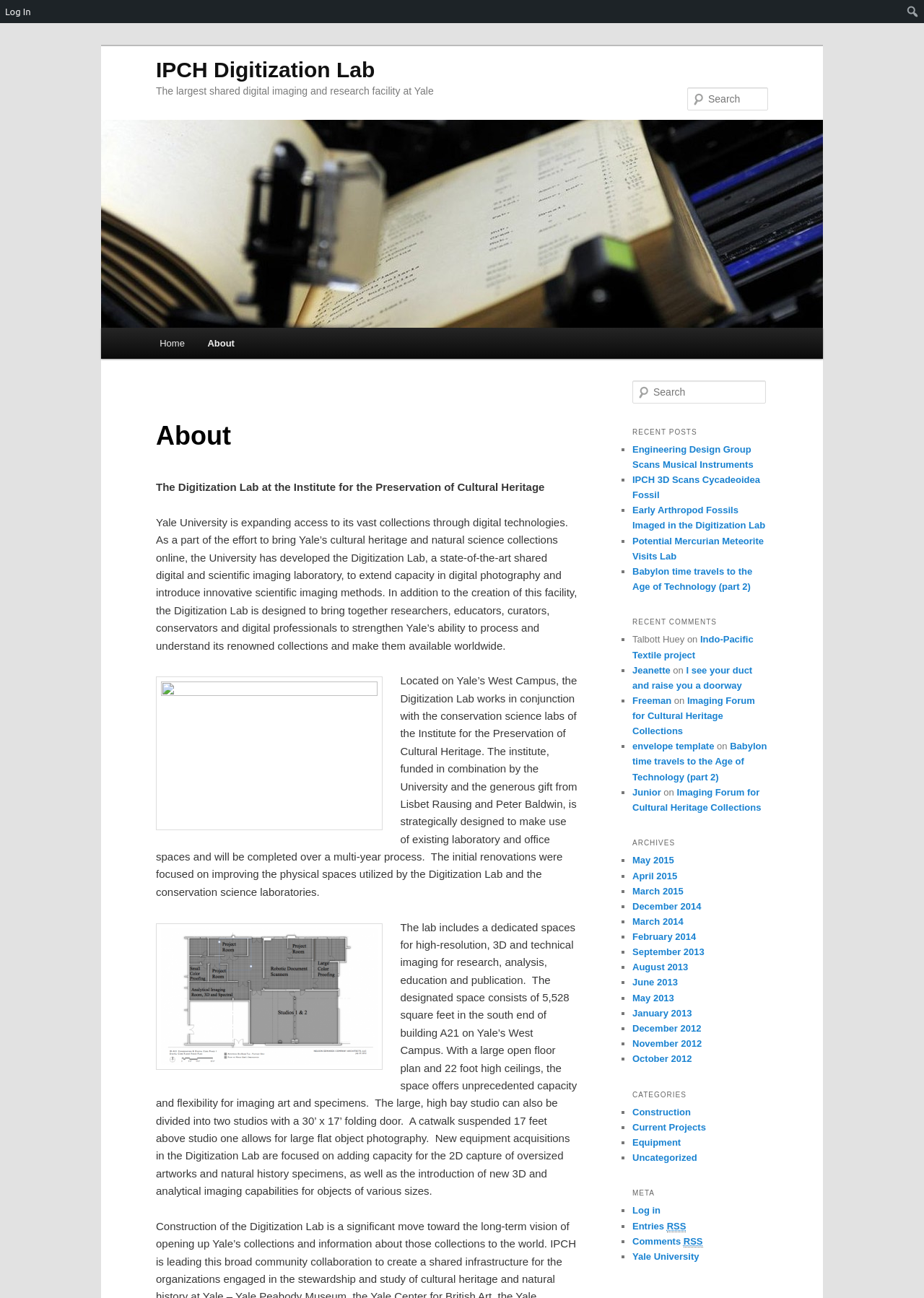Please identify the coordinates of the bounding box that should be clicked to fulfill this instruction: "view recent posts".

[0.684, 0.326, 0.831, 0.34]